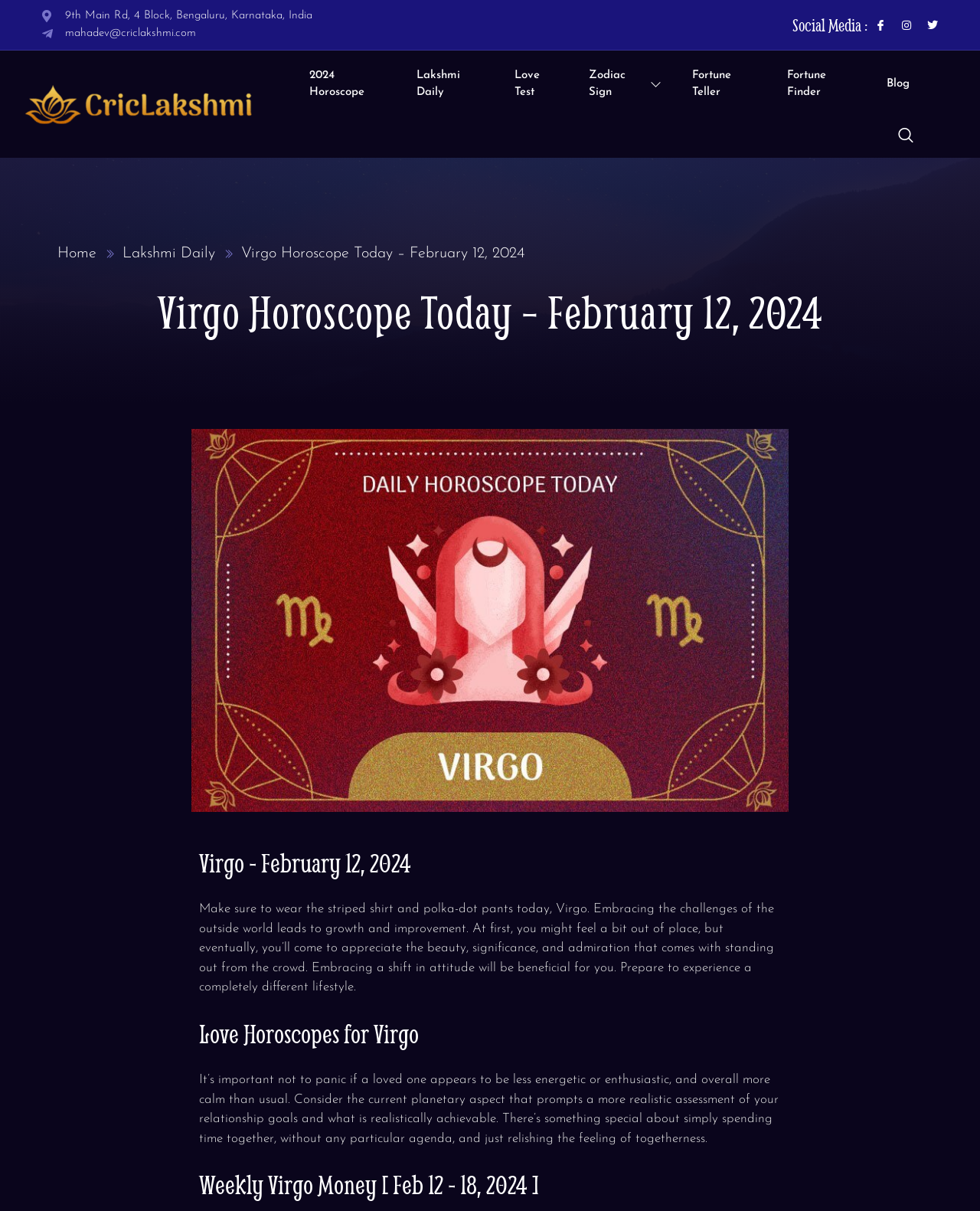What is the date range for the weekly Virgo money horoscope?
Please craft a detailed and exhaustive response to the question.

I found the date range by looking at the heading element that has a bounding box coordinate of [0.203, 0.961, 0.797, 0.996]. The text content of this element is 'Weekly Virgo Money [ Feb 12 - 18, 2024 ]'. This suggests that the webpage is discussing the weekly money horoscope for Virgo from February 12 to 18, 2024.